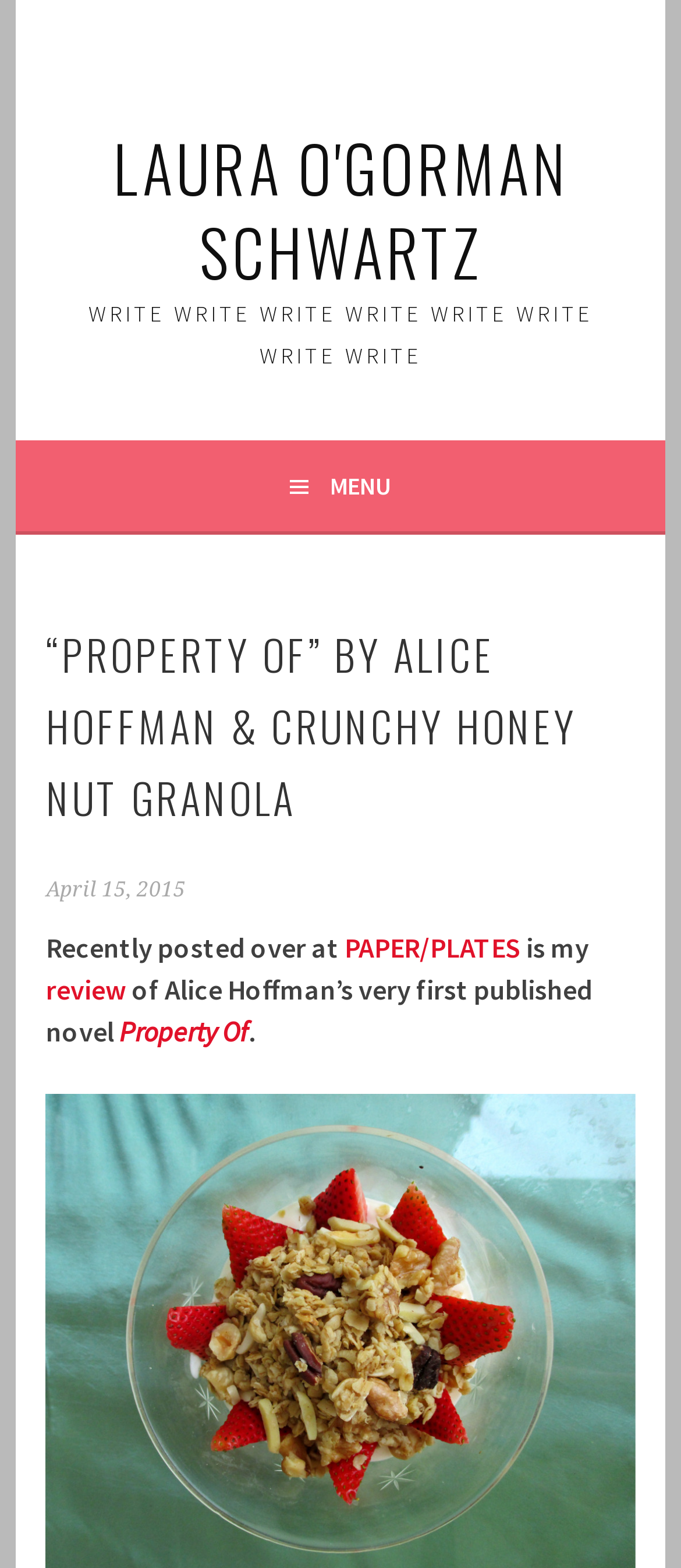Respond with a single word or phrase:
What is the website where the review was posted?

PAPER/PLATES